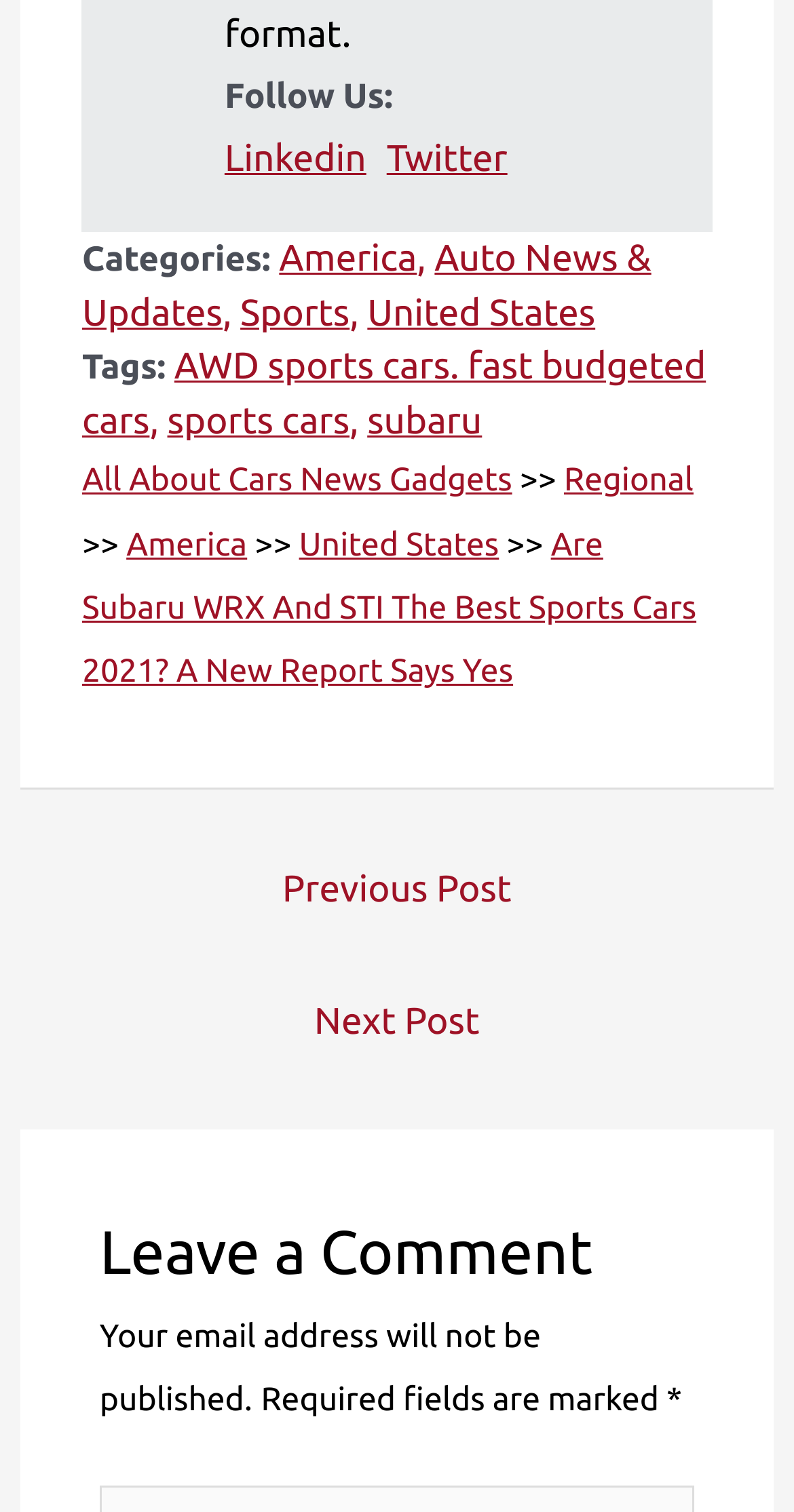What is the purpose of the 'Leave a Comment' section?
Refer to the screenshot and answer in one word or phrase.

To leave a comment